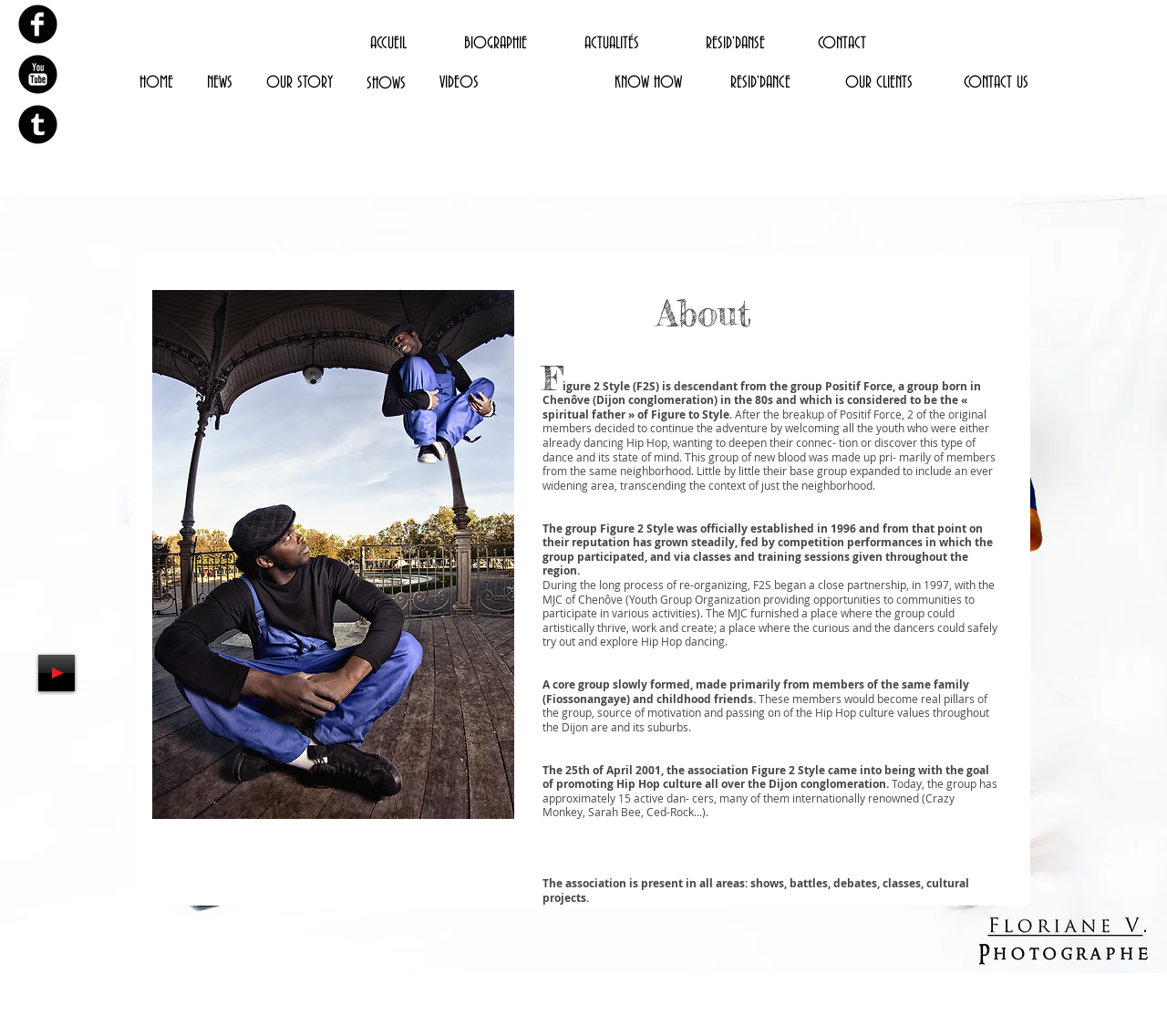Based on the image, provide a detailed response to the question:
What is the name of the group described on this webpage?

I determined the answer by reading the static text elements on the webpage, which describe the history and mission of a group called Figure 2 Style.